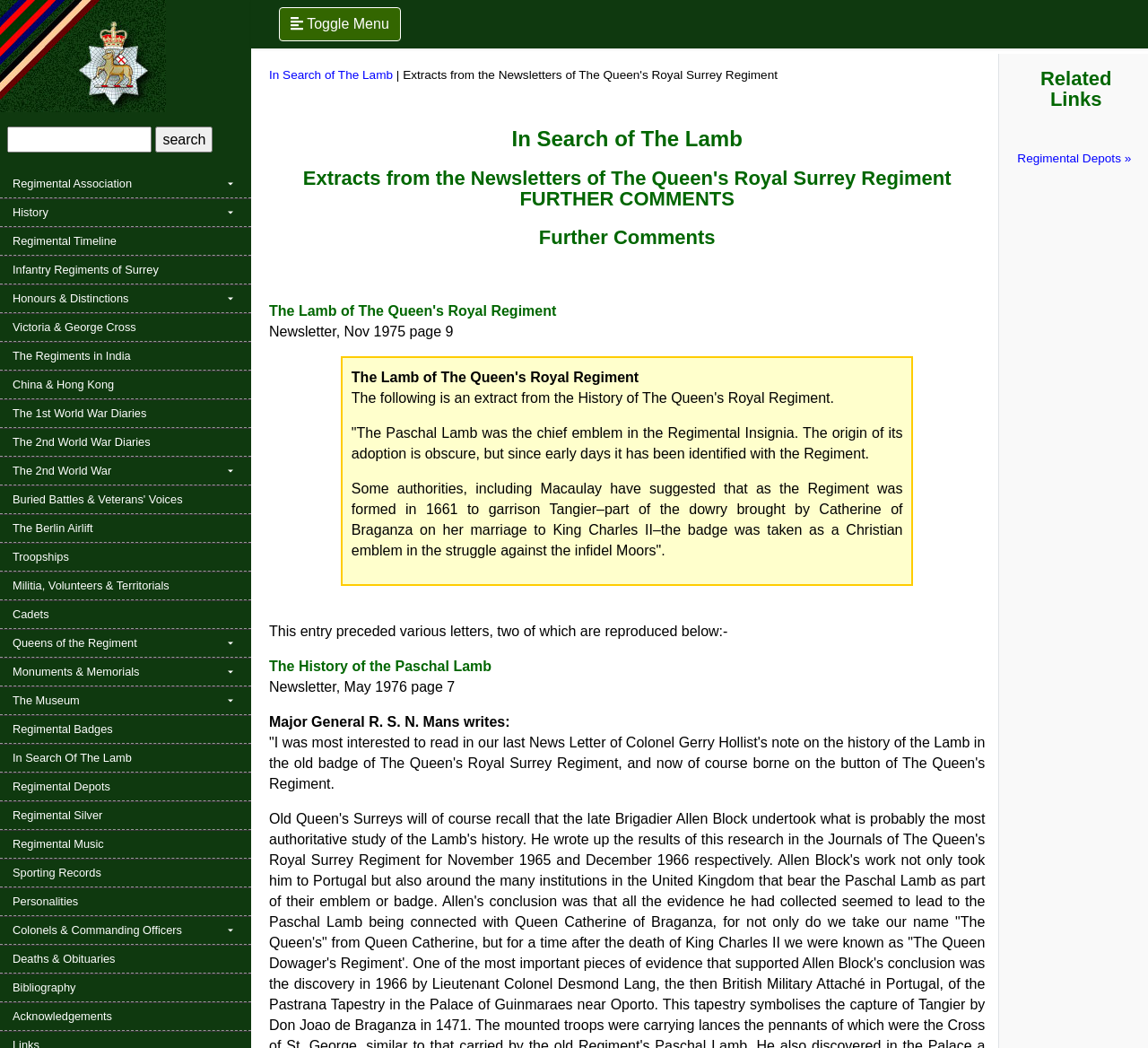Determine the bounding box coordinates of the clickable element to achieve the following action: 'Go to 'Regimental Depots »''. Provide the coordinates as four float values between 0 and 1, formatted as [left, top, right, bottom].

[0.886, 0.145, 0.985, 0.158]